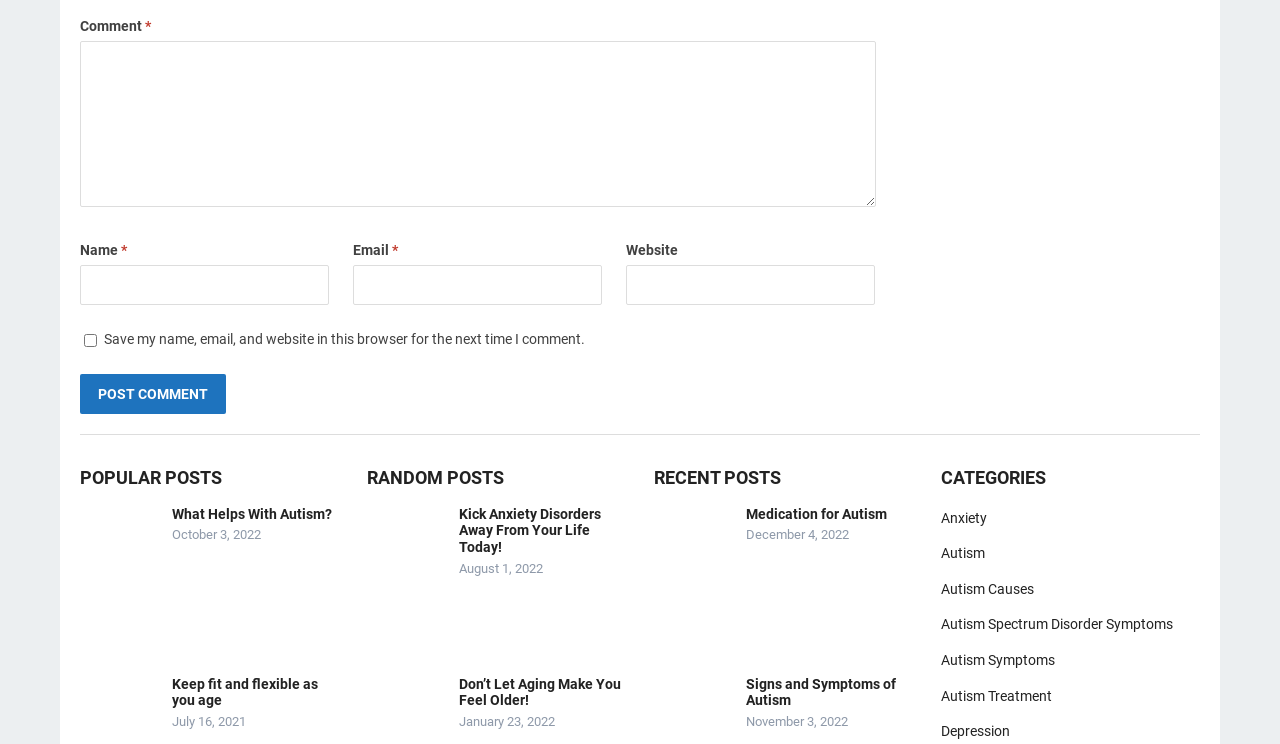Identify the coordinates of the bounding box for the element that must be clicked to accomplish the instruction: "Visit the What Helps With Autism? webpage".

[0.134, 0.68, 0.259, 0.701]